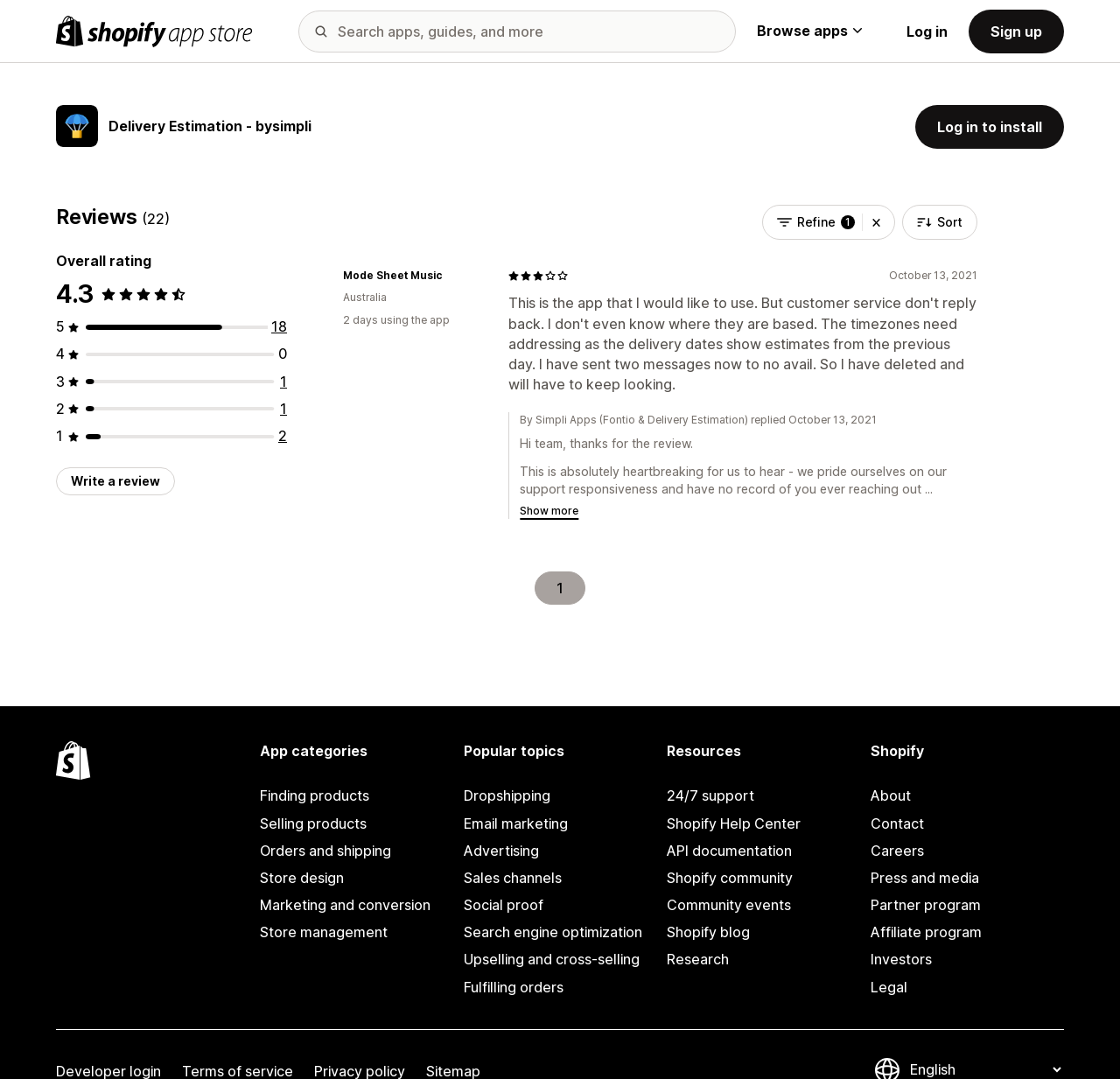What is the name of the app?
Answer the question with a single word or phrase by looking at the picture.

Delivery Estimation ‑ bysimpli